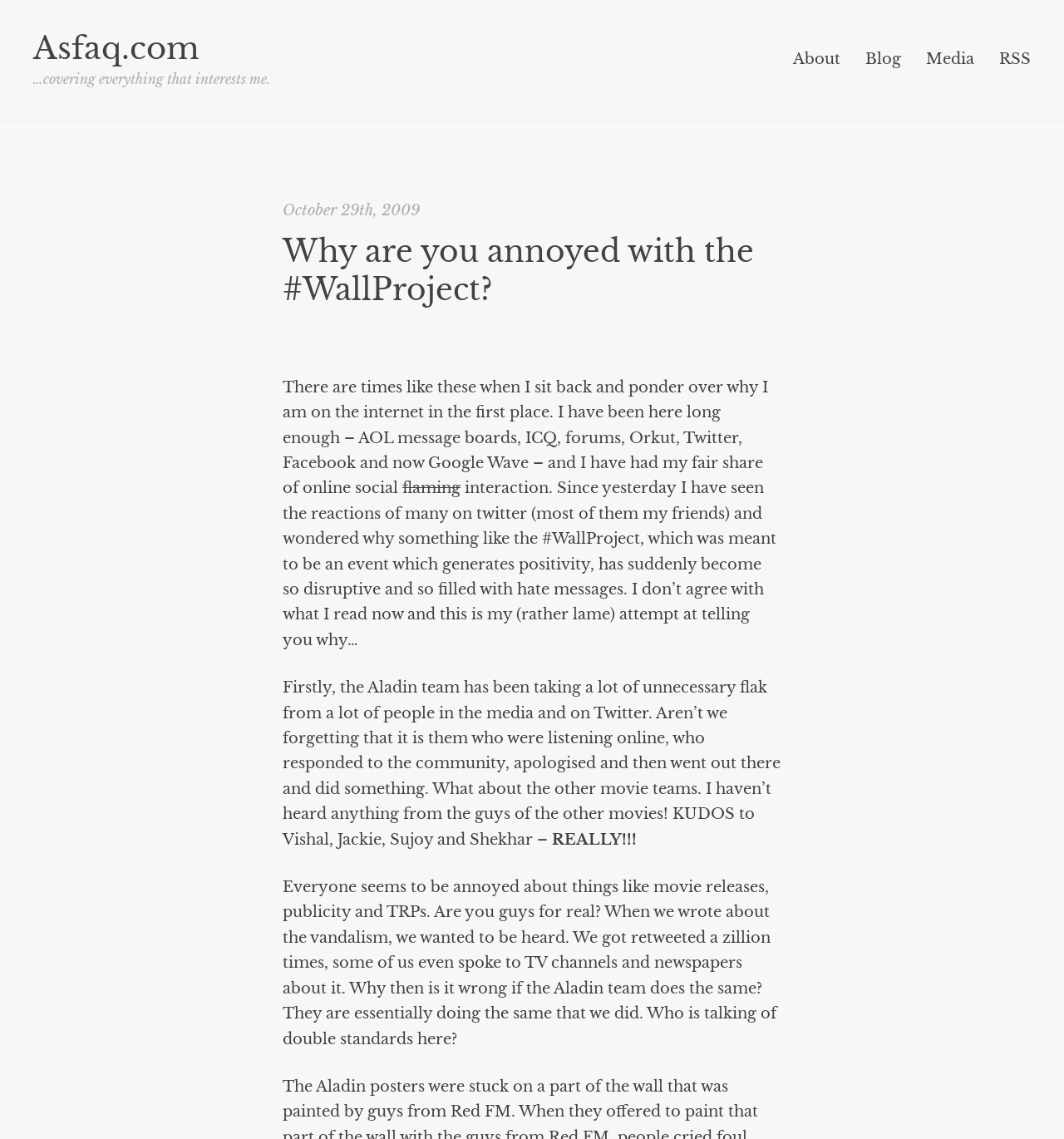What is the author's opinion of the Aladin team?
Look at the image and construct a detailed response to the question.

The author has a positive opinion of the Aladin team, praising them for listening to the community, apologizing, and taking action, and defending them against criticism from others.